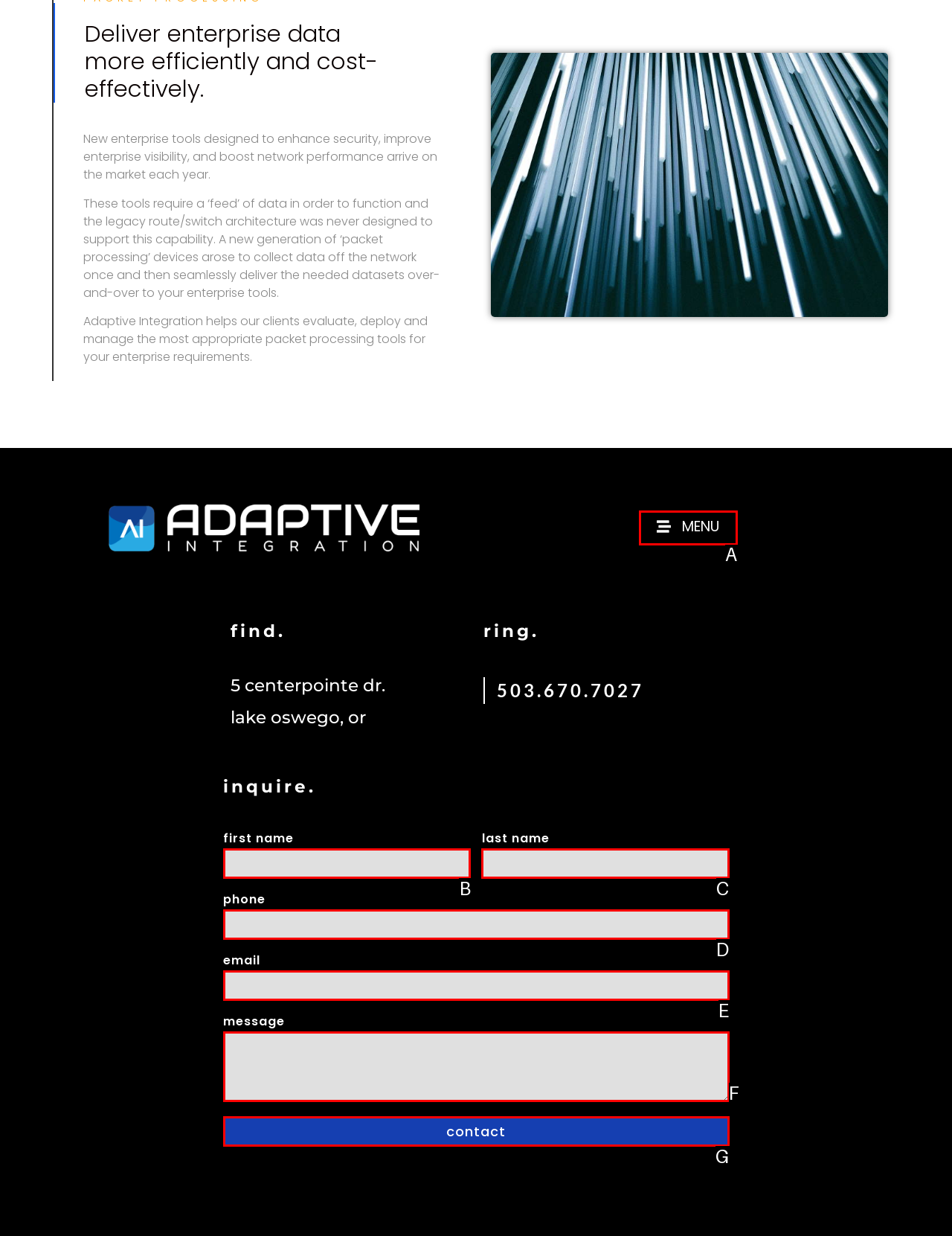Based on the provided element description: parent_node: last name name="form_fields[62b226f]", identify the best matching HTML element. Respond with the corresponding letter from the options shown.

C